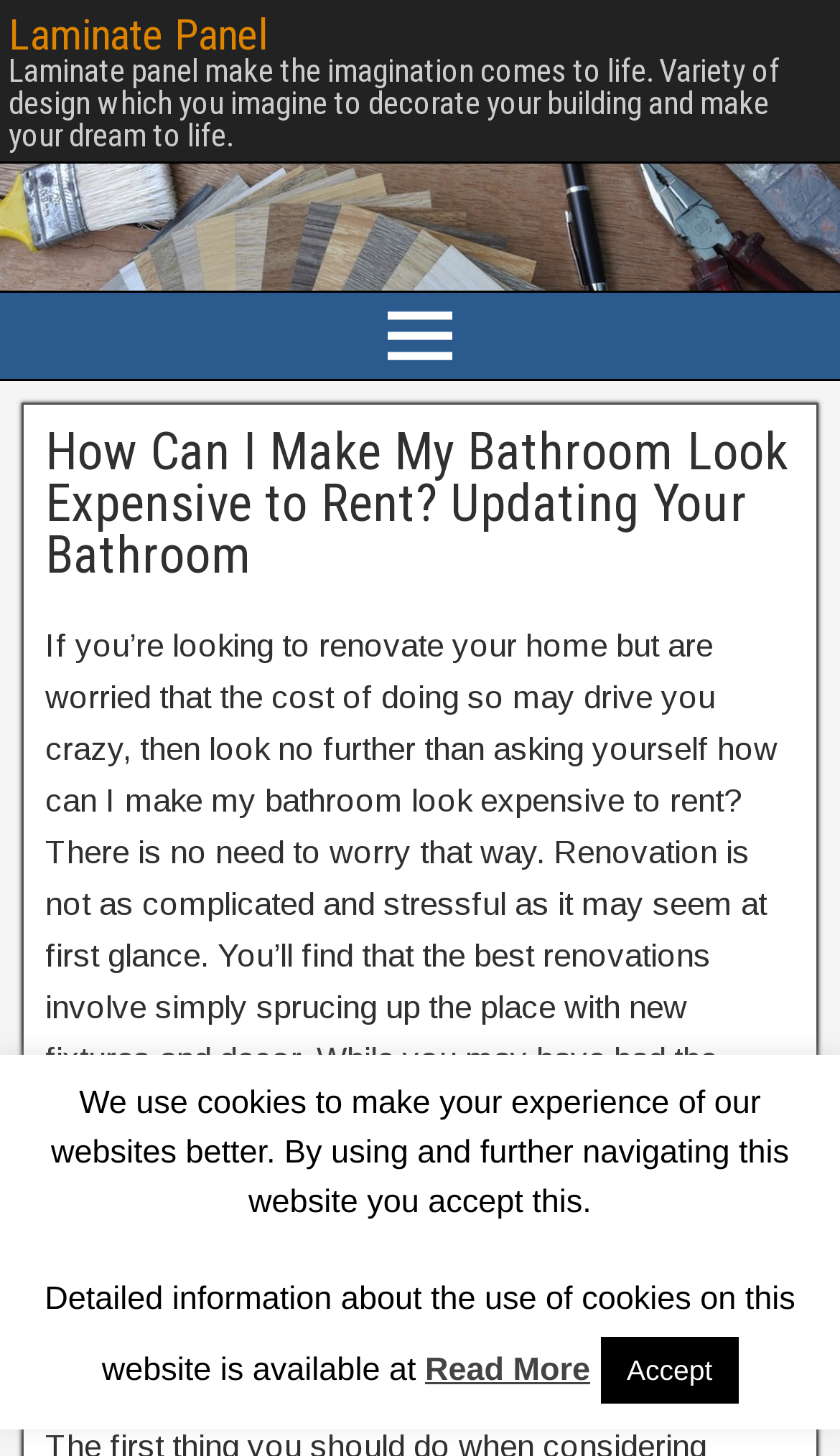Respond to the following query with just one word or a short phrase: 
What is the main topic of this webpage?

Bathroom renovation